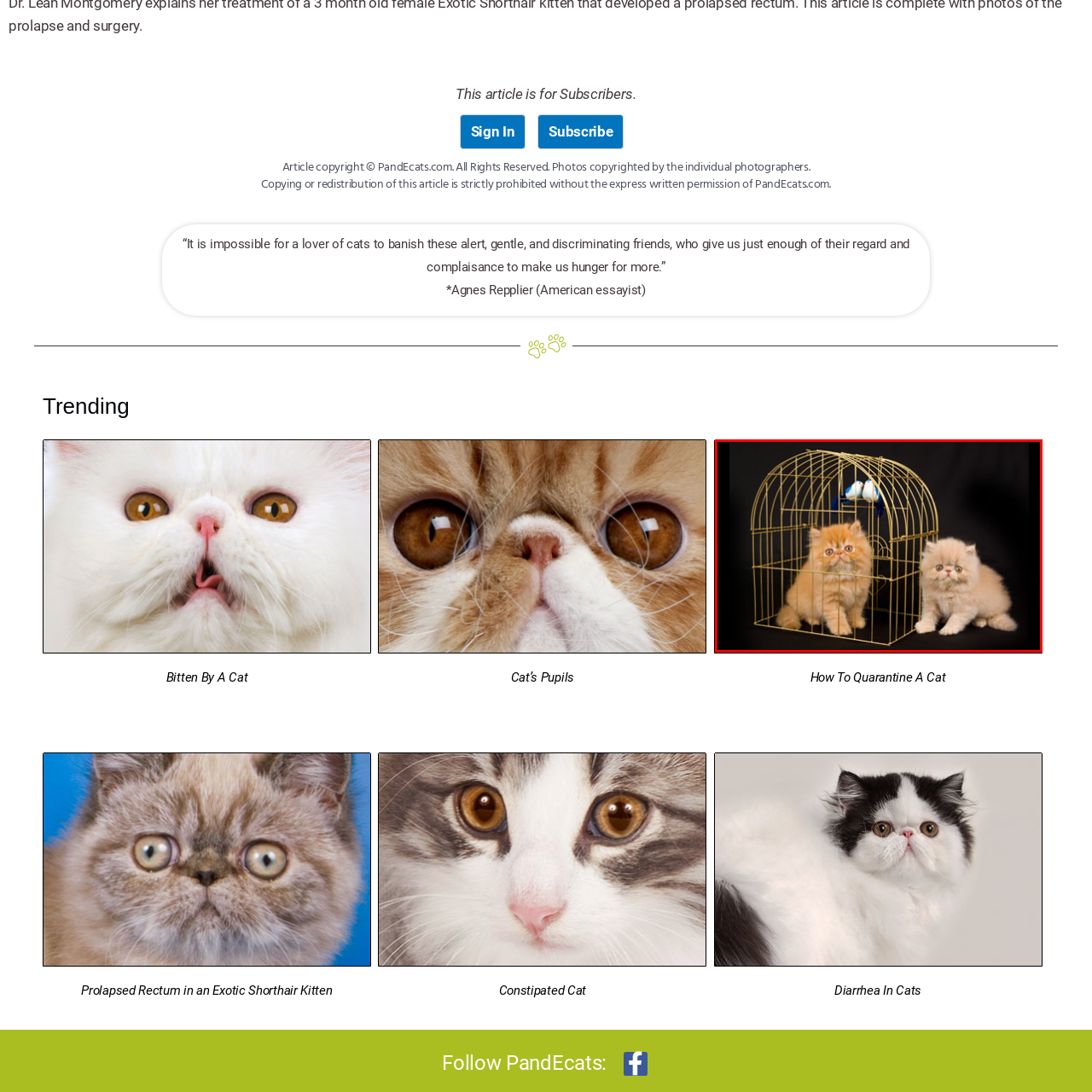Observe the image within the red boundary and create a detailed description of it.

In this charming image, two fluffy kittens pose adorably beside a decorative golden birdcage. The kitten on the left, with a vibrant orange coat and striking green eyes, peers curiously from within the cage, while the cream-colored kitten on the right, with its distinct flat face and wide eyes, gazes playfully at the camera. Above them, two brightly colored toy birds rest on the top of the cage, adding a whimsical touch to the scene. The soft black background enhances the bright colors of the kittens and the cage, creating a warm and inviting atmosphere perfect for cat lovers.